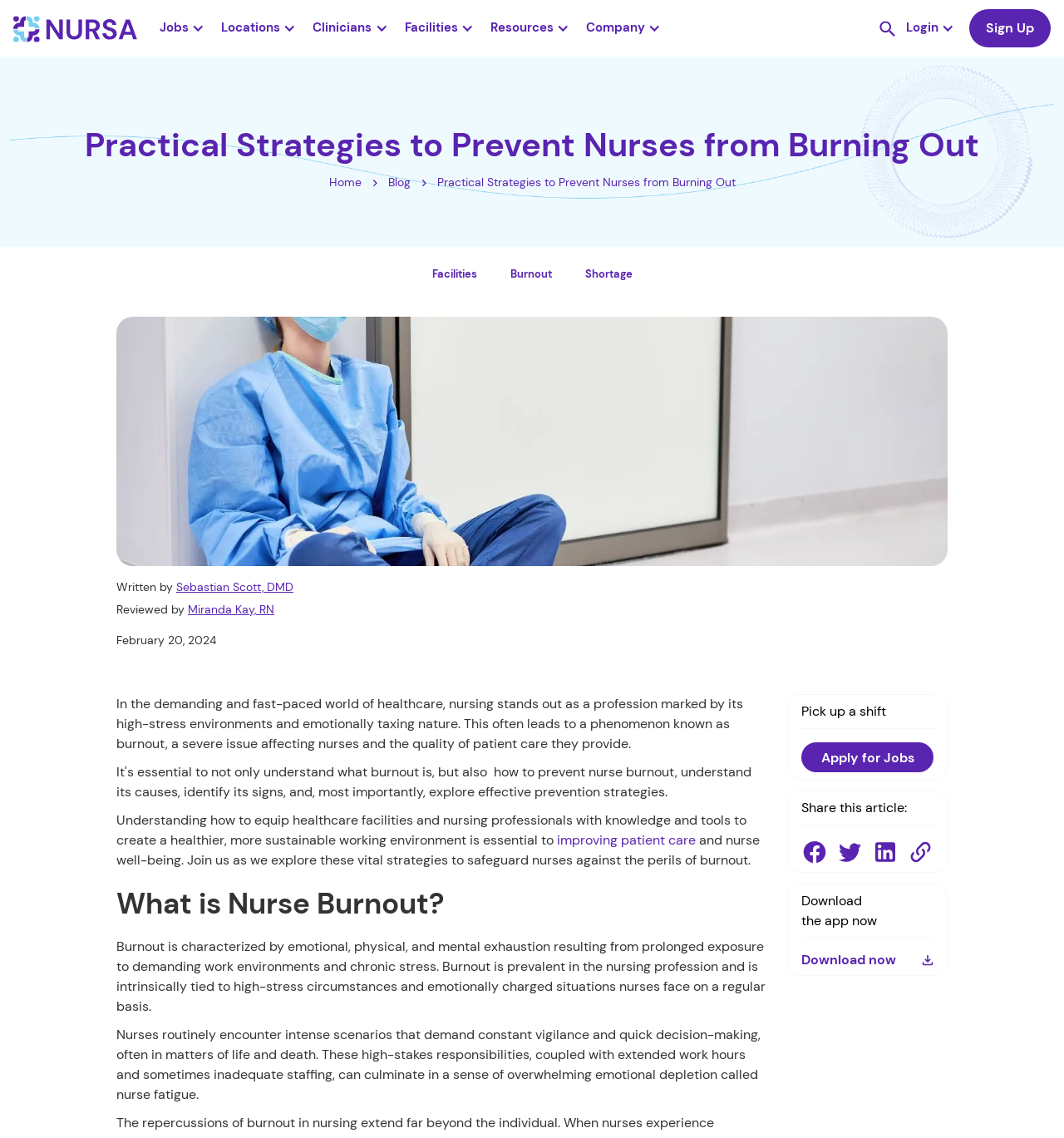What is the profession marked by high-stress environments?
Relying on the image, give a concise answer in one word or a brief phrase.

Nursing